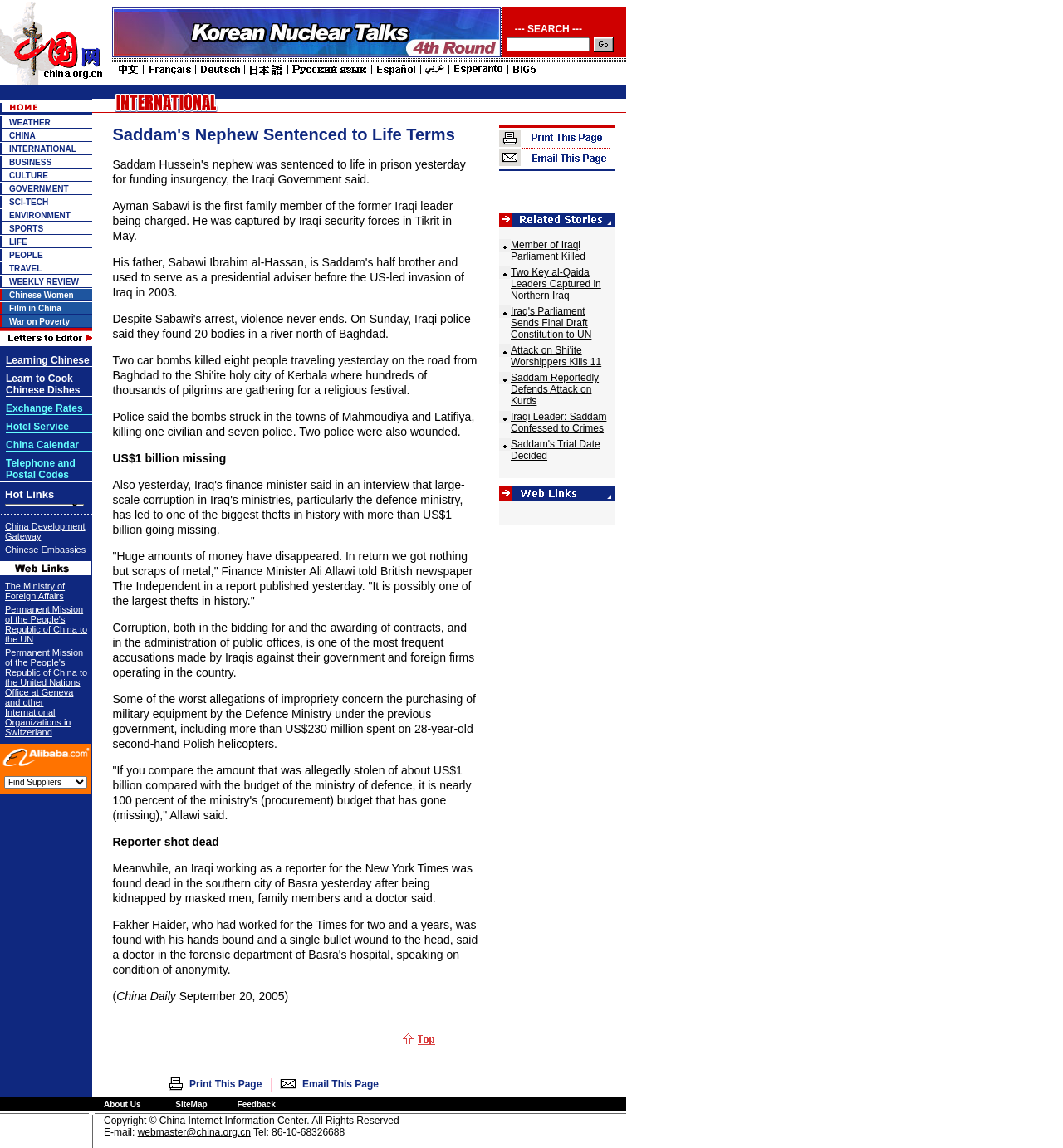Specify the bounding box coordinates of the area to click in order to follow the given instruction: "Search for something."

[0.105, 0.04, 0.471, 0.052]